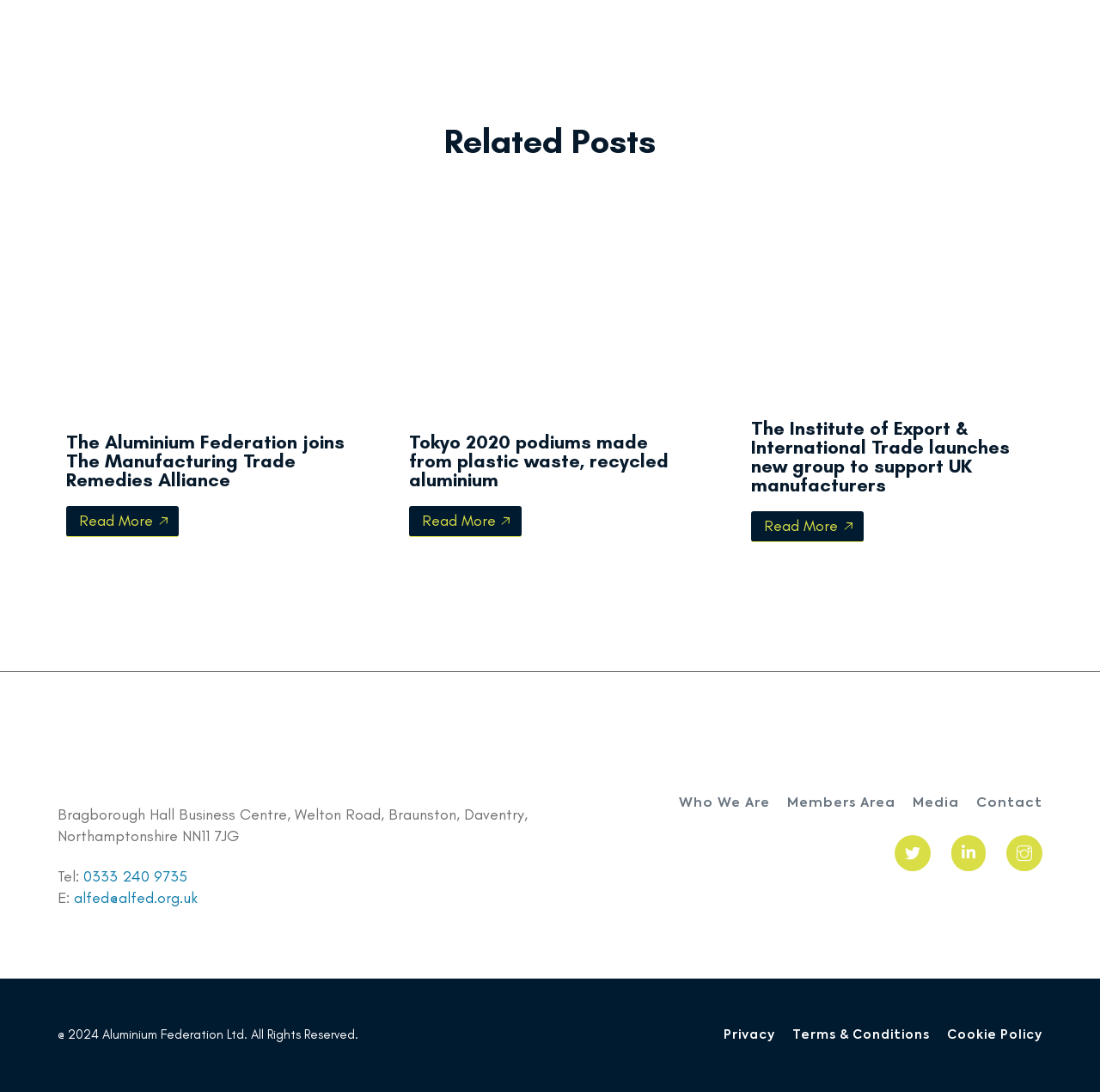What are the social media links available on the webpage?
Using the details shown in the screenshot, provide a comprehensive answer to the question.

I found the social media links by looking at the link elements with the bounding box coordinates [0.813, 0.765, 0.846, 0.798], [0.865, 0.765, 0.896, 0.798], and [0.915, 0.765, 0.948, 0.798] which contain the social media links.